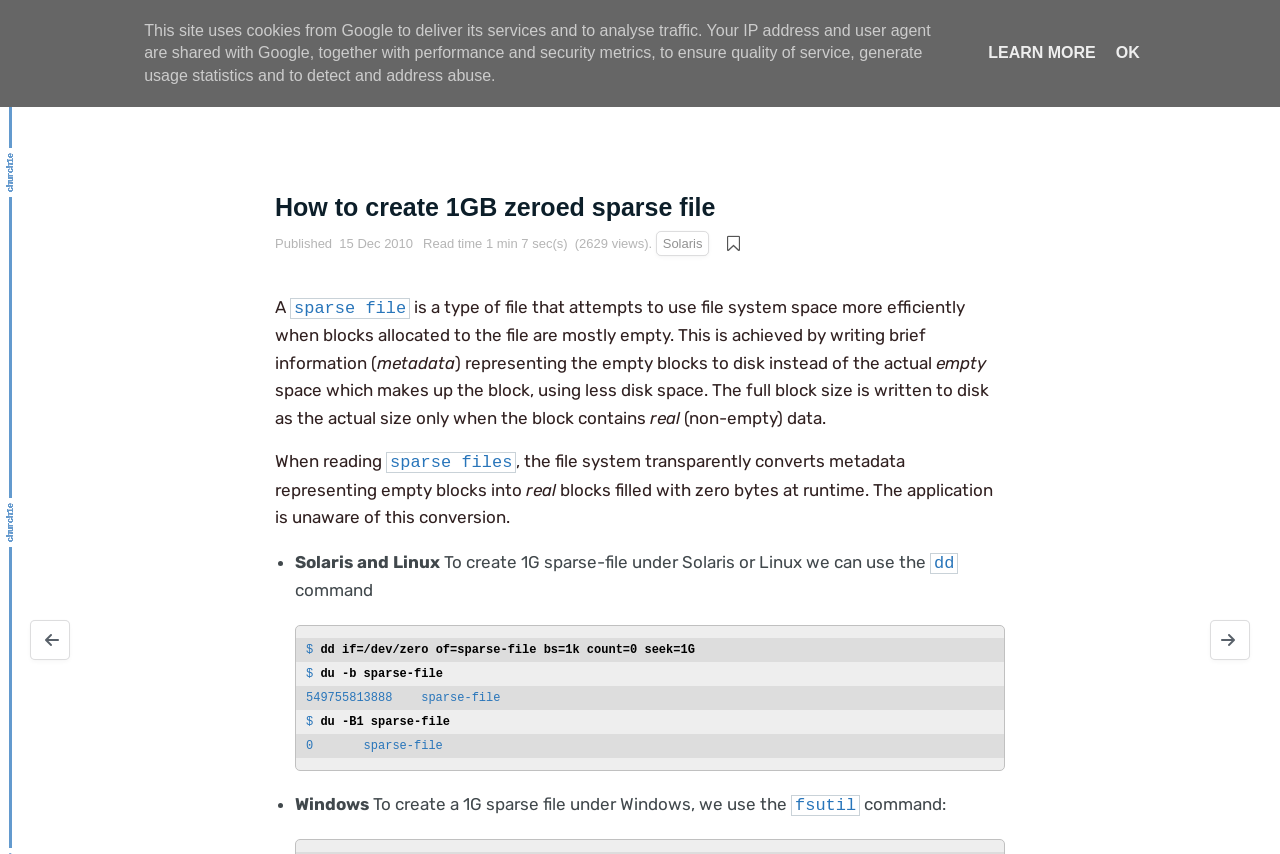What is a sparse file? Examine the screenshot and reply using just one word or a brief phrase.

A type of file